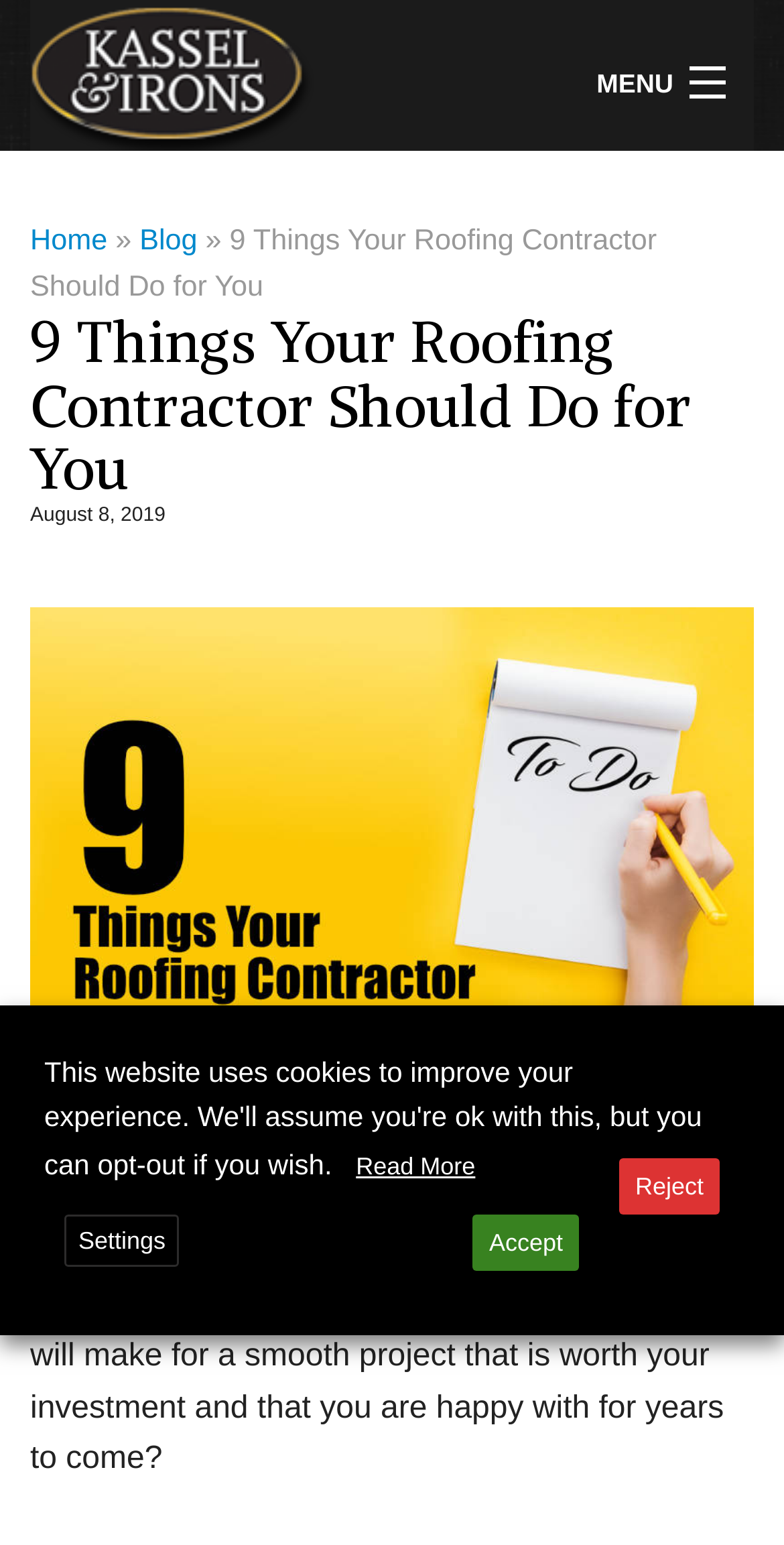Pinpoint the bounding box coordinates of the element you need to click to execute the following instruction: "View the 'BLOG' page". The bounding box should be represented by four float numbers between 0 and 1, in the format [left, top, right, bottom].

[0.178, 0.146, 0.252, 0.167]